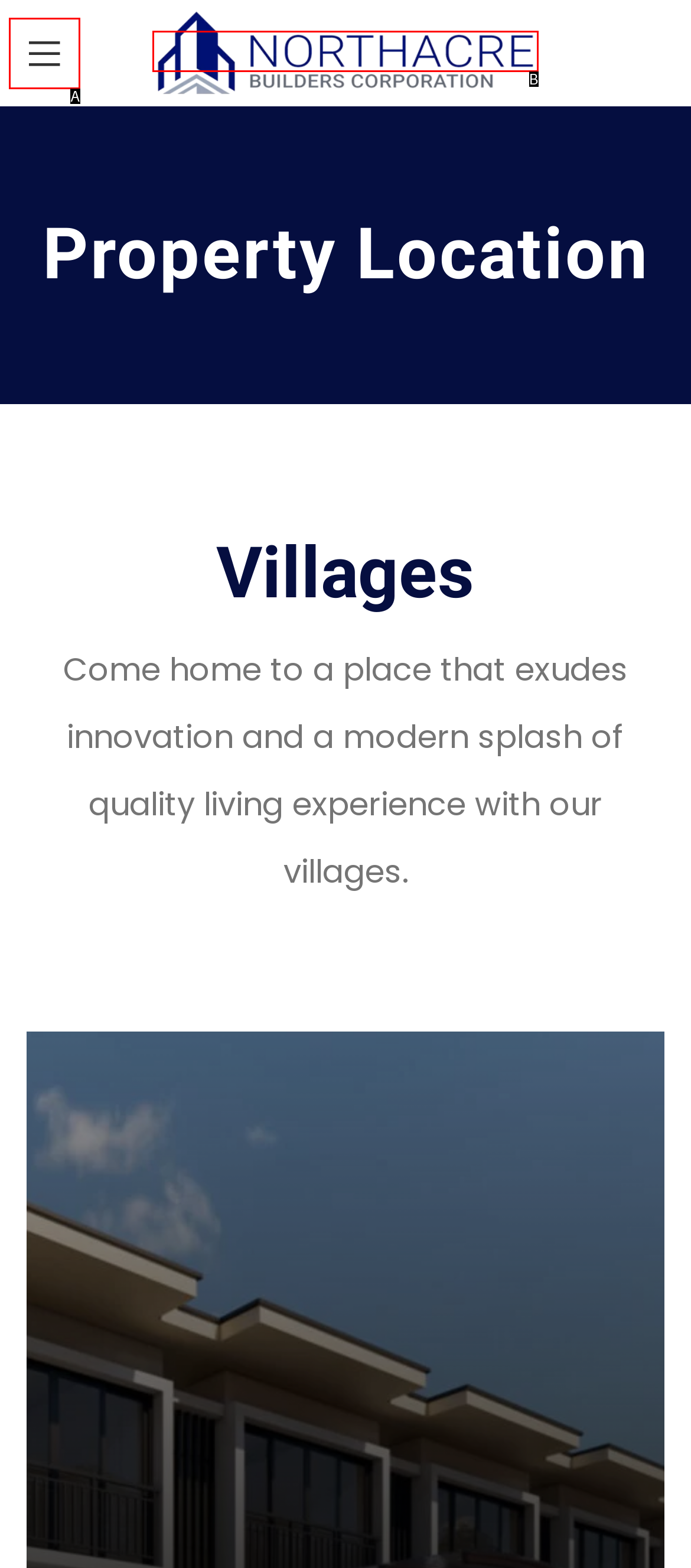Select the HTML element that corresponds to the description: Menu
Reply with the letter of the correct option from the given choices.

A